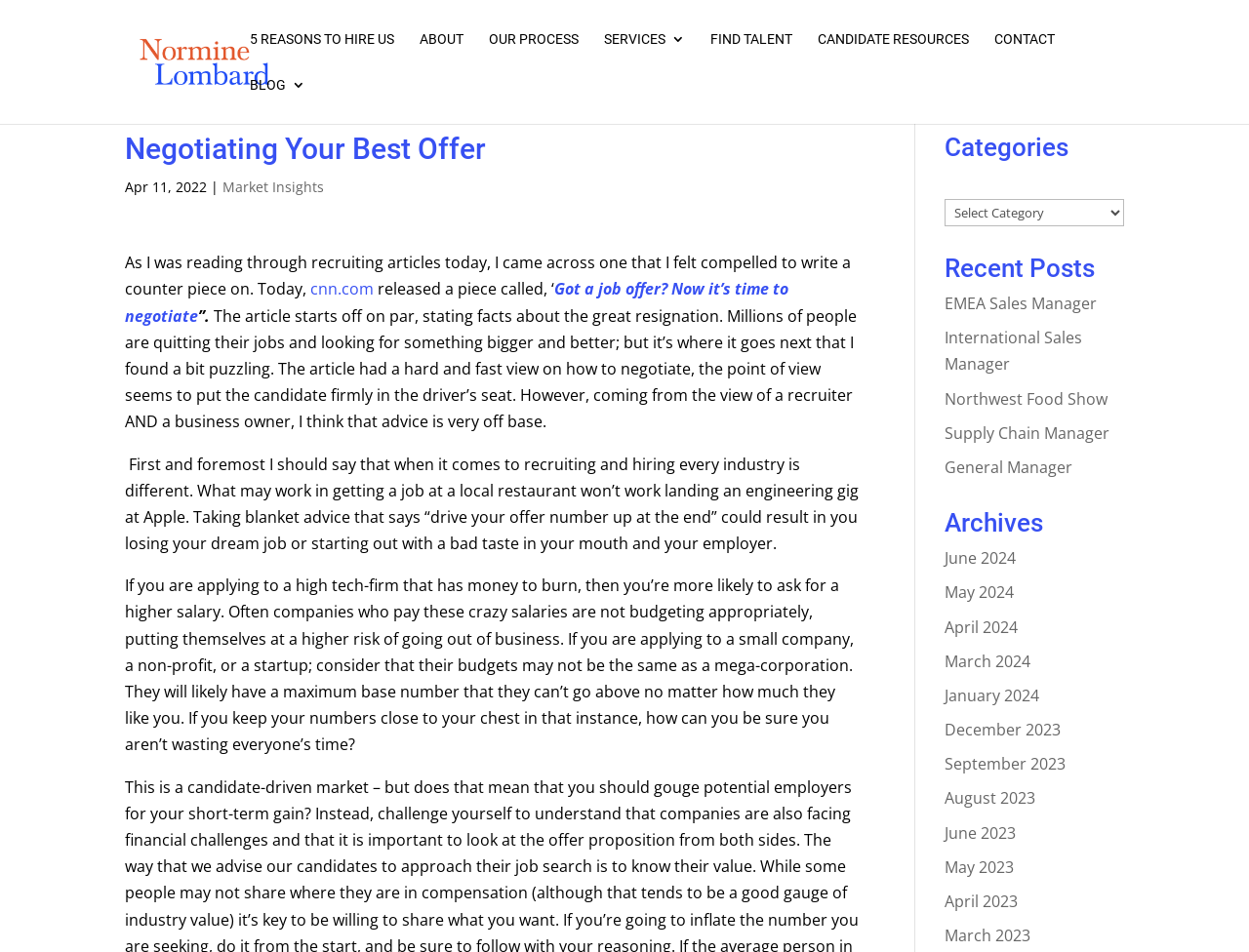Elaborate on the webpage's design and content in a detailed caption.

This webpage is titled "Negotiating Your Best Offer" and features a blog post with a counterpoint to an article from cnn.com. At the top of the page, there is a navigation menu with links to "5 REASONS TO HIRE US", "ABOUT", "OUR PROCESS", "SERVICES 3", "FIND TALENT", "CANDIDATE RESOURCES", and "CONTACT". Below the navigation menu, there is a heading with the title of the blog post, followed by the date "Apr 11, 2022" and a link to "Market Insights".

The blog post begins with a paragraph discussing the author's motivation for writing a counterpoint to the cnn.com article. The article is mentioned with a link, and the author summarizes its content. The author then presents their own perspective on negotiating job offers, highlighting the importance of considering the industry and company size when making salary demands.

The blog post continues with several paragraphs discussing the nuances of negotiating job offers, including the risks of pushing for a higher salary and the importance of understanding the company's budget constraints.

To the right of the blog post, there is a sidebar with several sections. The first section is titled "Categories" and features a combobox with a dropdown menu. Below this, there is a section titled "Recent Posts" with links to several job postings, including "EMEA Sales Manager", "International Sales Manager", and "Supply Chain Manager". The final section is titled "Archives" and features links to monthly archives of blog posts, ranging from June 2024 to March 2023.

At the top left of the page, there is a link to the author's name, "Normine Lombard", accompanied by an image.